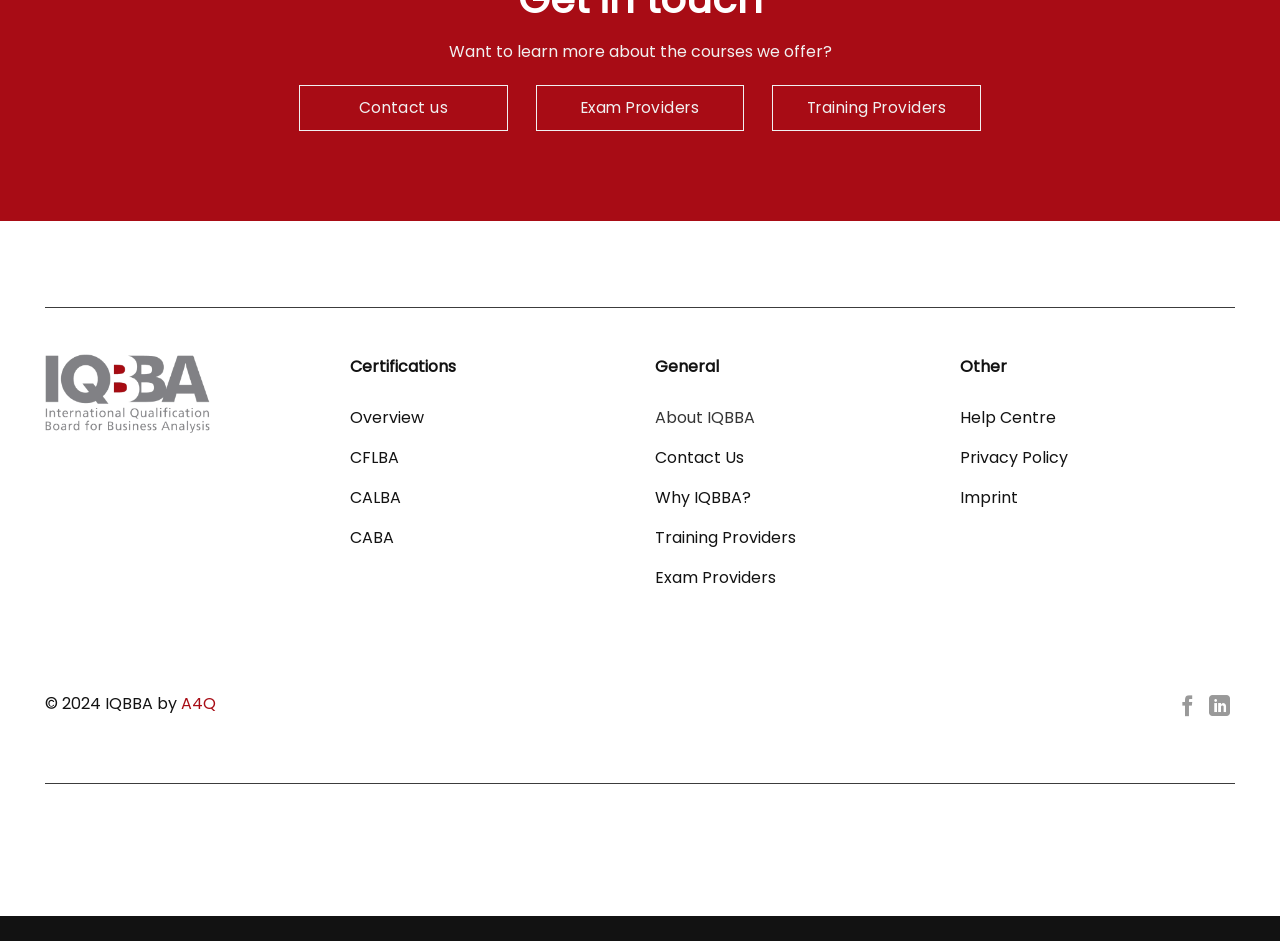Please find the bounding box for the following UI element description. Provide the coordinates in (top-left x, top-left y, bottom-right x, bottom-right y) format, with values between 0 and 1: African American Soldiers

None